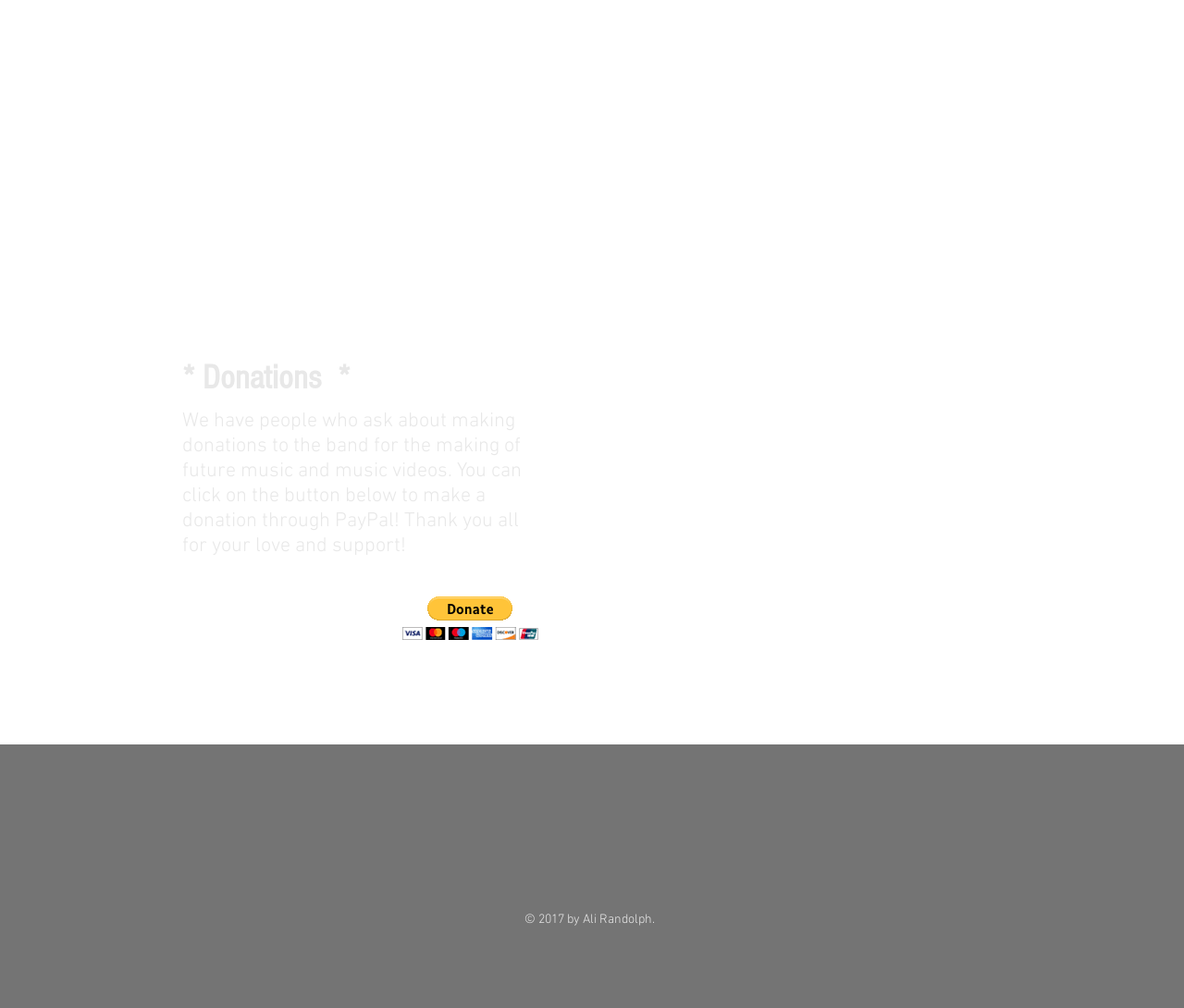Using the given element description, provide the bounding box coordinates (top-left x, top-left y, bottom-right x, bottom-right y) for the corresponding UI element in the screenshot: aria-label="YouTube - White Circle"

[0.507, 0.794, 0.546, 0.84]